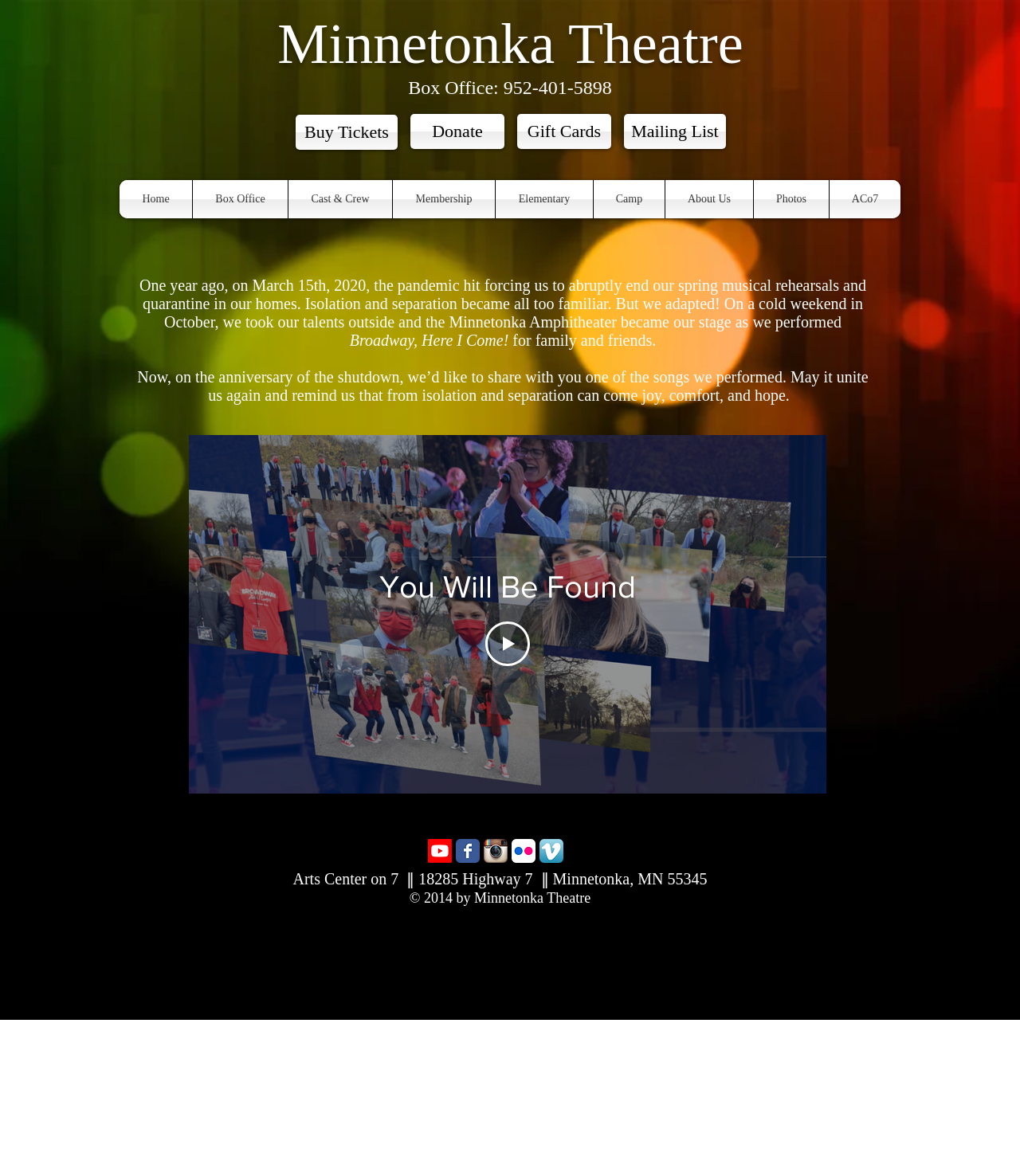How many social media links are available in the Social Bar?
Provide a short answer using one word or a brief phrase based on the image.

5